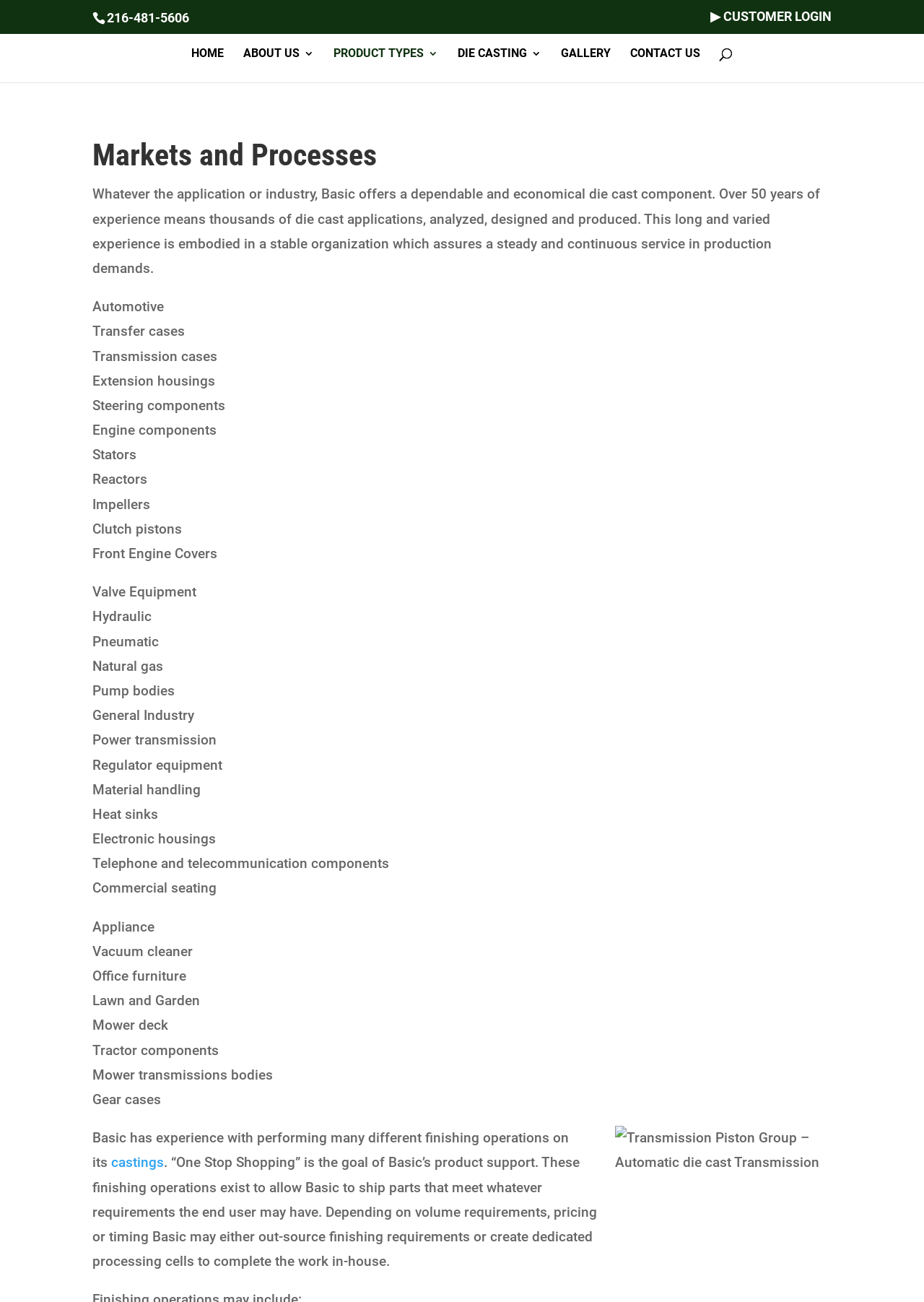Locate the bounding box coordinates of the element to click to perform the following action: 'search for something'. The coordinates should be given as four float values between 0 and 1, in the form of [left, top, right, bottom].

[0.157, 0.016, 0.877, 0.017]